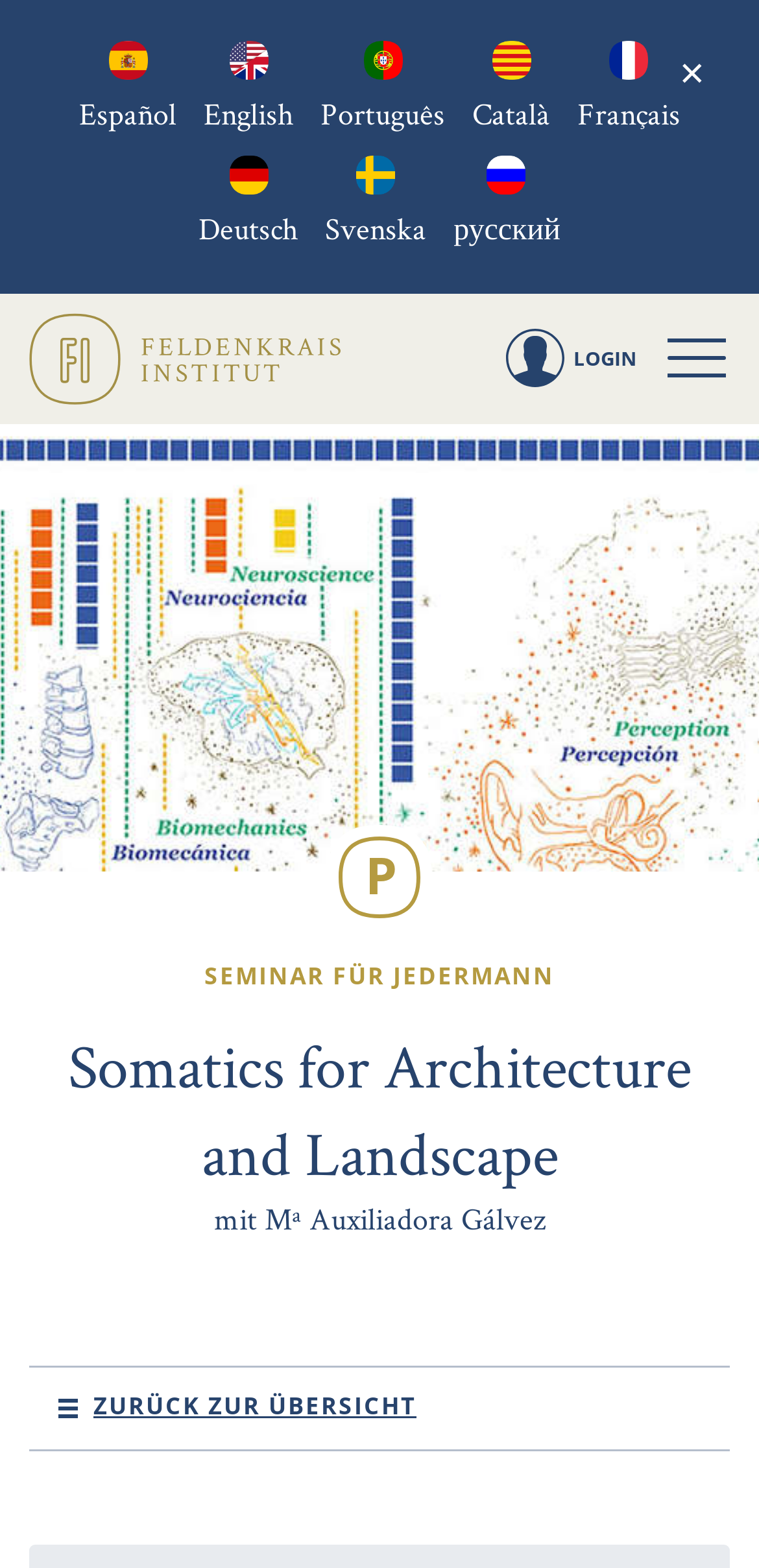Locate the bounding box of the UI element with the following description: "Login".

[0.665, 0.207, 0.838, 0.25]